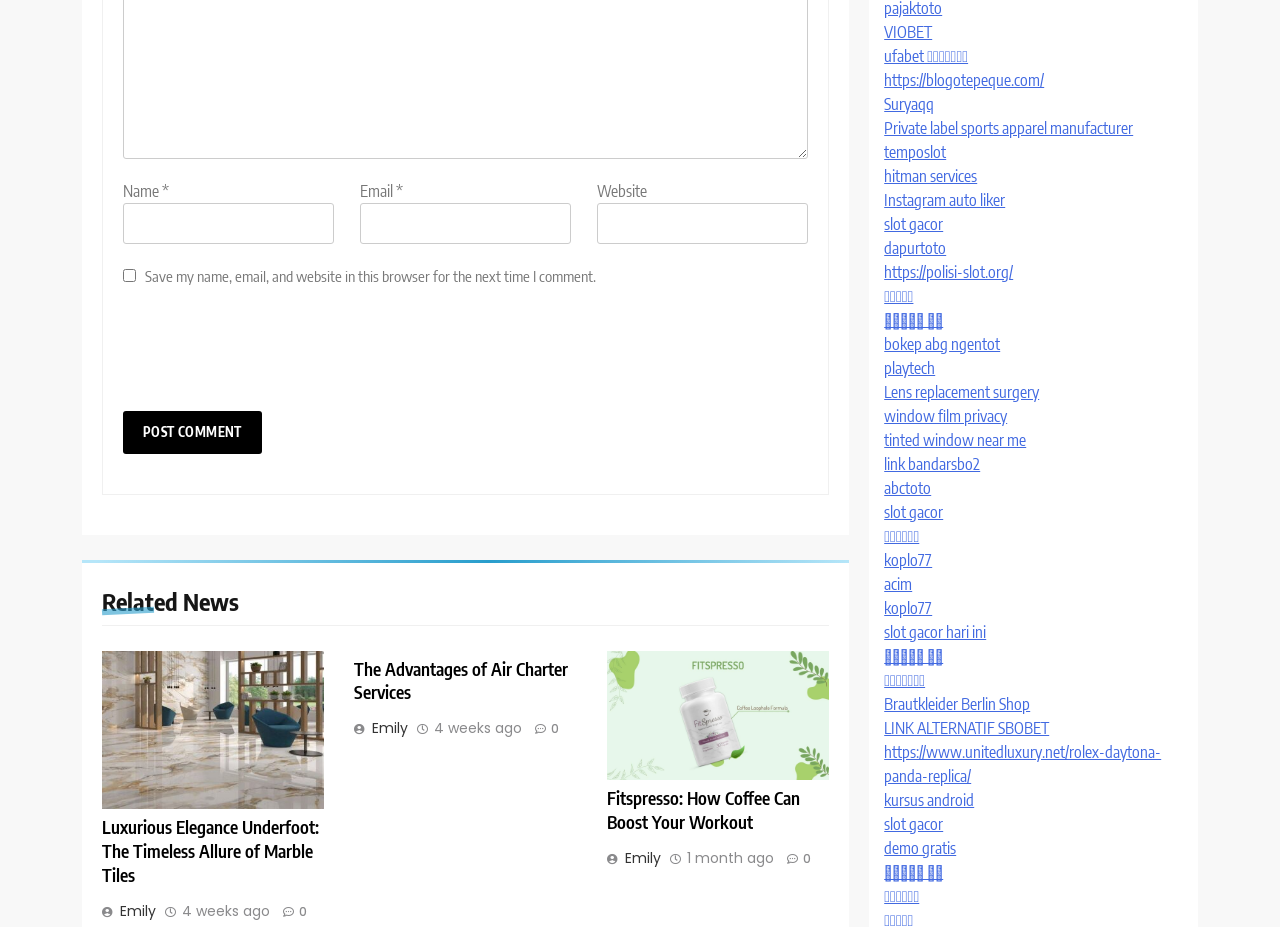Determine the bounding box coordinates of the clickable region to carry out the instruction: "Enter your name".

[0.096, 0.218, 0.261, 0.263]